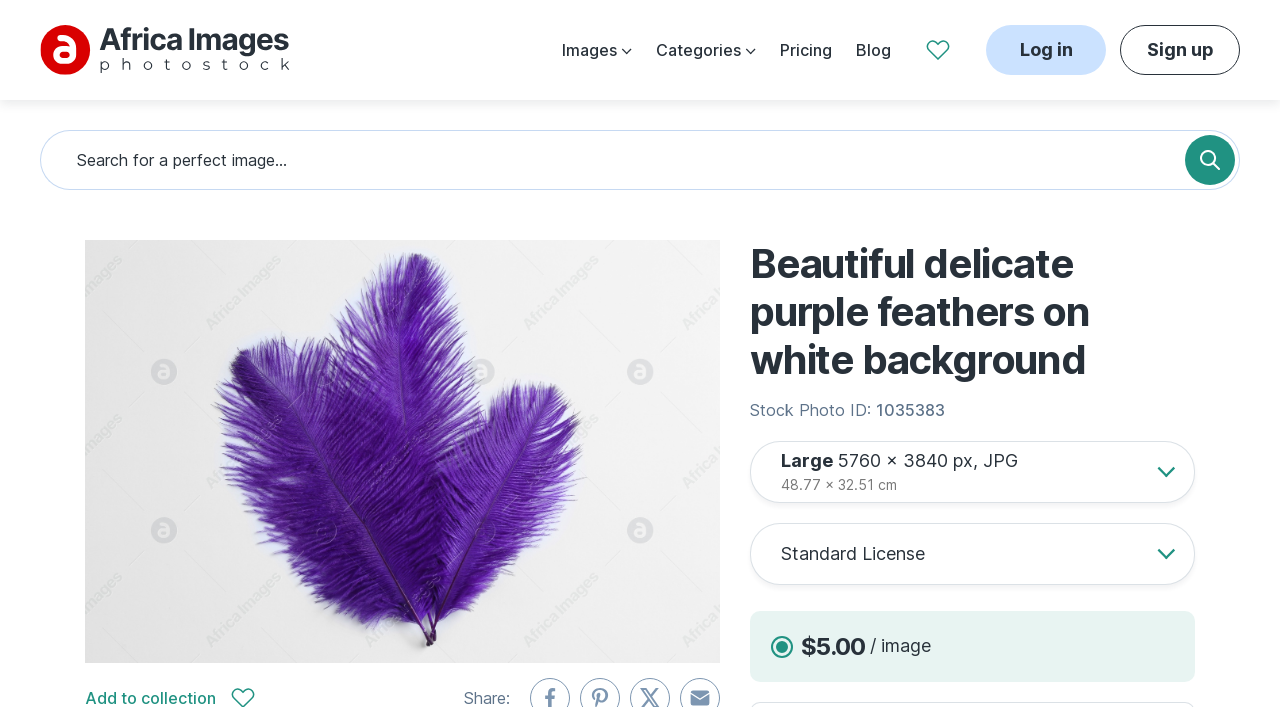Identify the bounding box coordinates for the region of the element that should be clicked to carry out the instruction: "Select the 'StandardLicense' option". The bounding box coordinates should be four float numbers between 0 and 1, i.e., [left, top, right, bottom].

[0.587, 0.741, 0.746, 0.826]